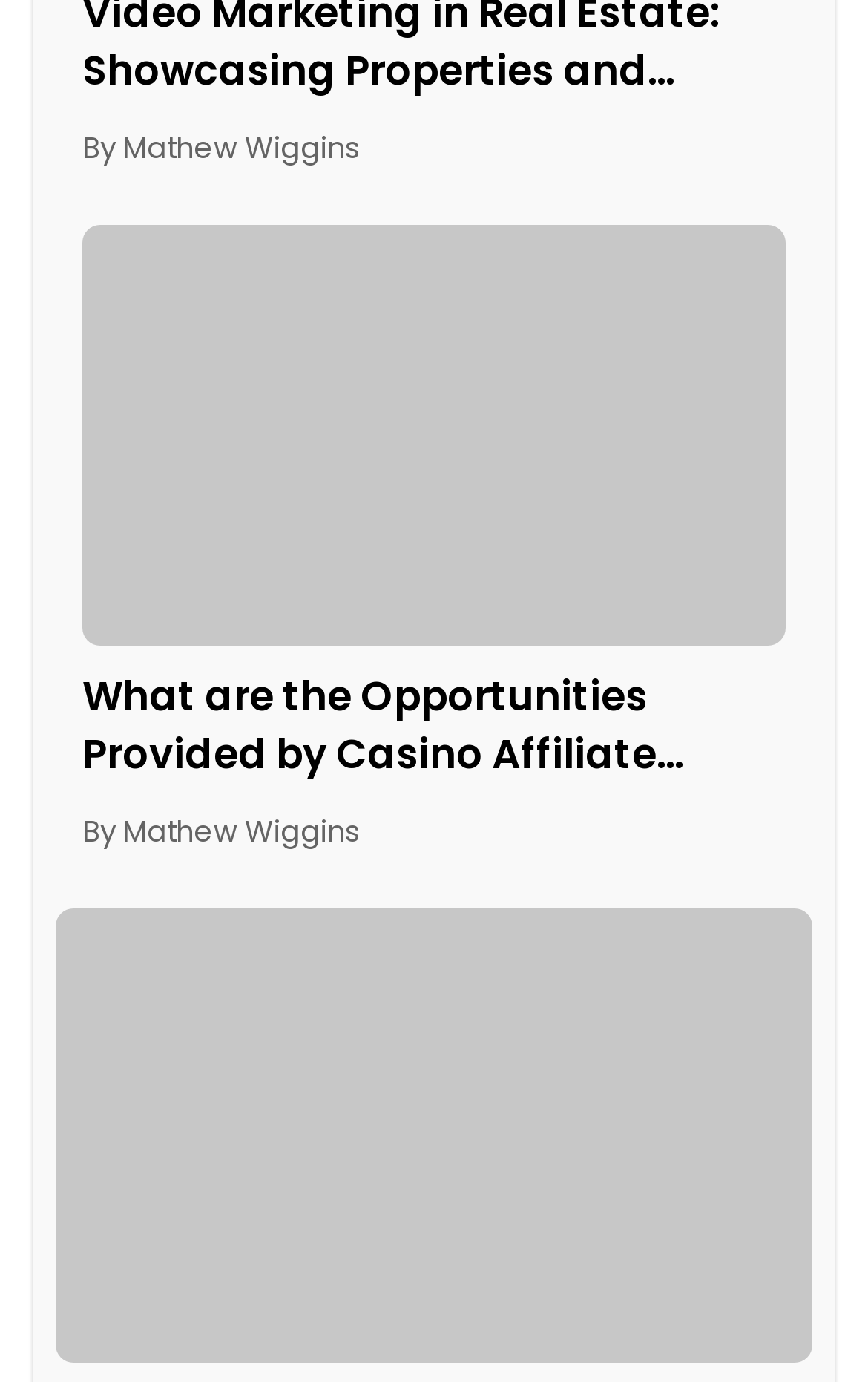Please indicate the bounding box coordinates for the clickable area to complete the following task: "Click the 'How To FAQ' link". The coordinates should be specified as four float numbers between 0 and 1, i.e., [left, top, right, bottom].

None